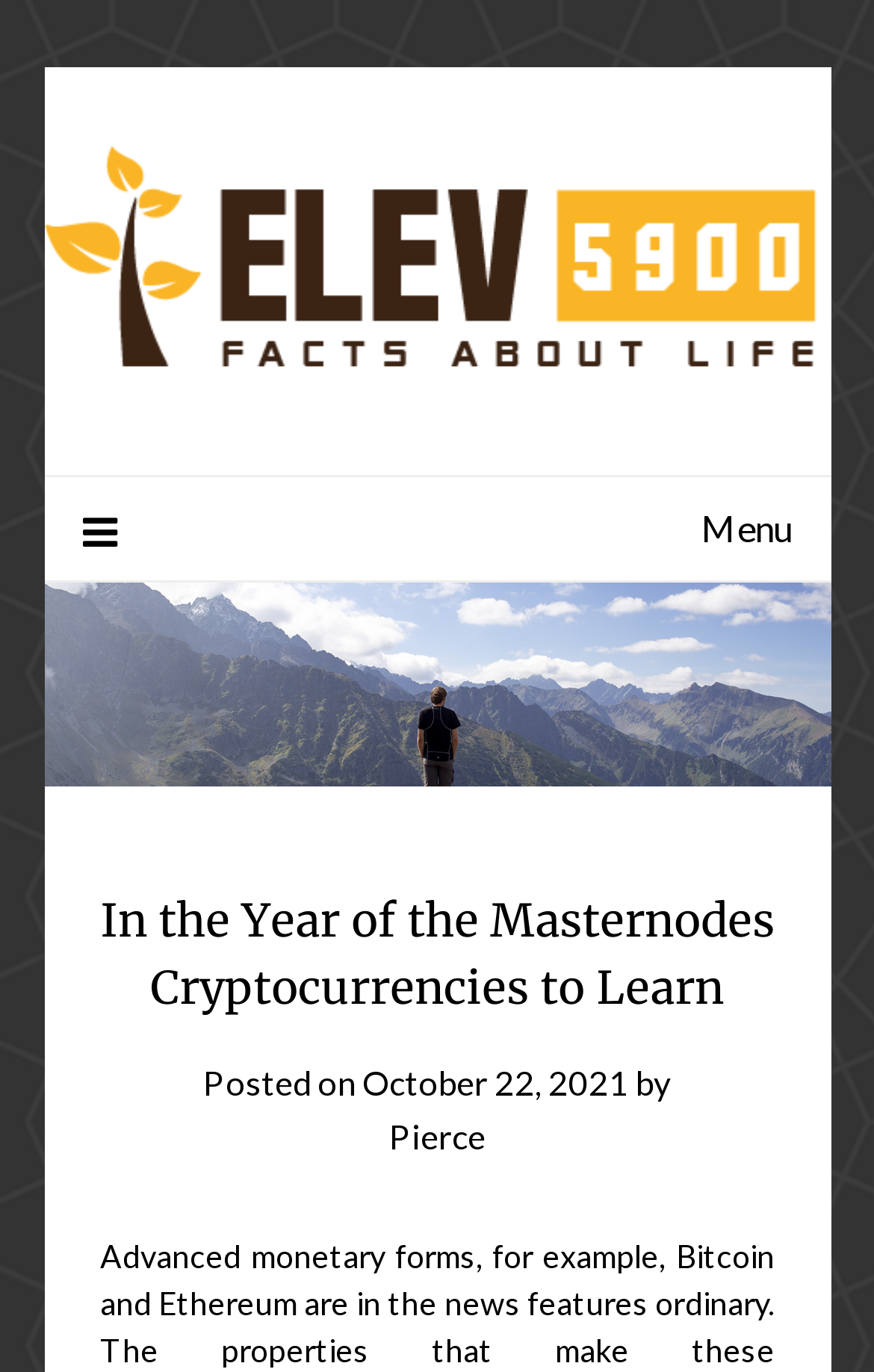Generate an in-depth caption that captures all aspects of the webpage.

The webpage appears to be a blog post or article page. At the top, there is a logo or icon with the text "Facts About Life" which is also a clickable link. To the right of the logo, there is a menu button with three horizontal lines, indicating a dropdown menu.

Below the logo and menu button, there is a large header section that spans almost the entire width of the page. The header contains the title of the article, "In the Year of the Masternodes Cryptocurrencies to Learn", in a prominent font size. 

Underneath the title, there is a section with metadata about the article, including the posting date, "October 22, 2021", and the author's name, "Pierce". The posting date is also a clickable link.

There are no other notable UI elements or content on the page, aside from the header and metadata sections.